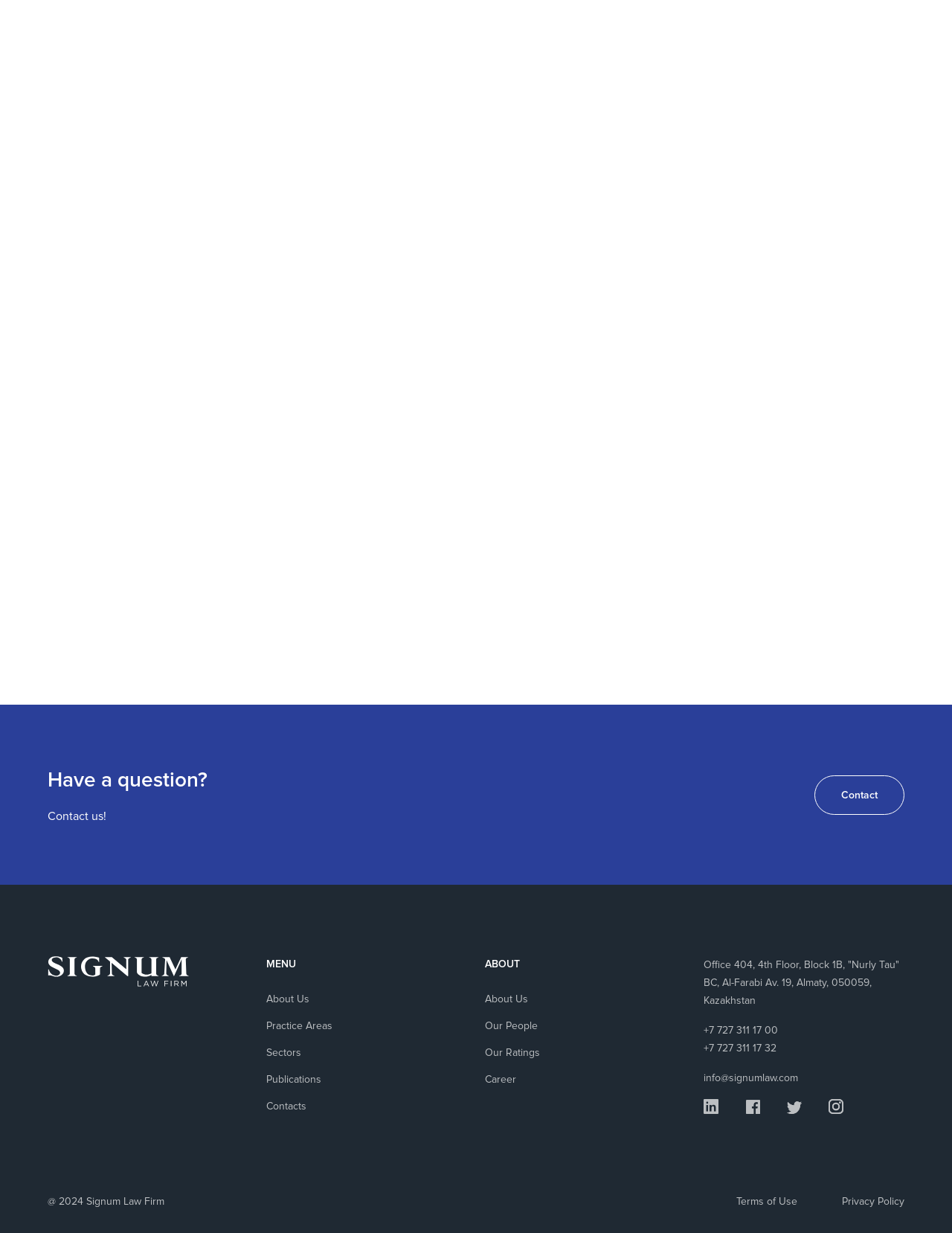How many list markers are there on this webpage?
Answer the question in a detailed and comprehensive manner.

By counting the list markers on the webpage, I found that there are 21 list markers, each preceding a bullet point that describes a specific service or expertise related to labour and employment.